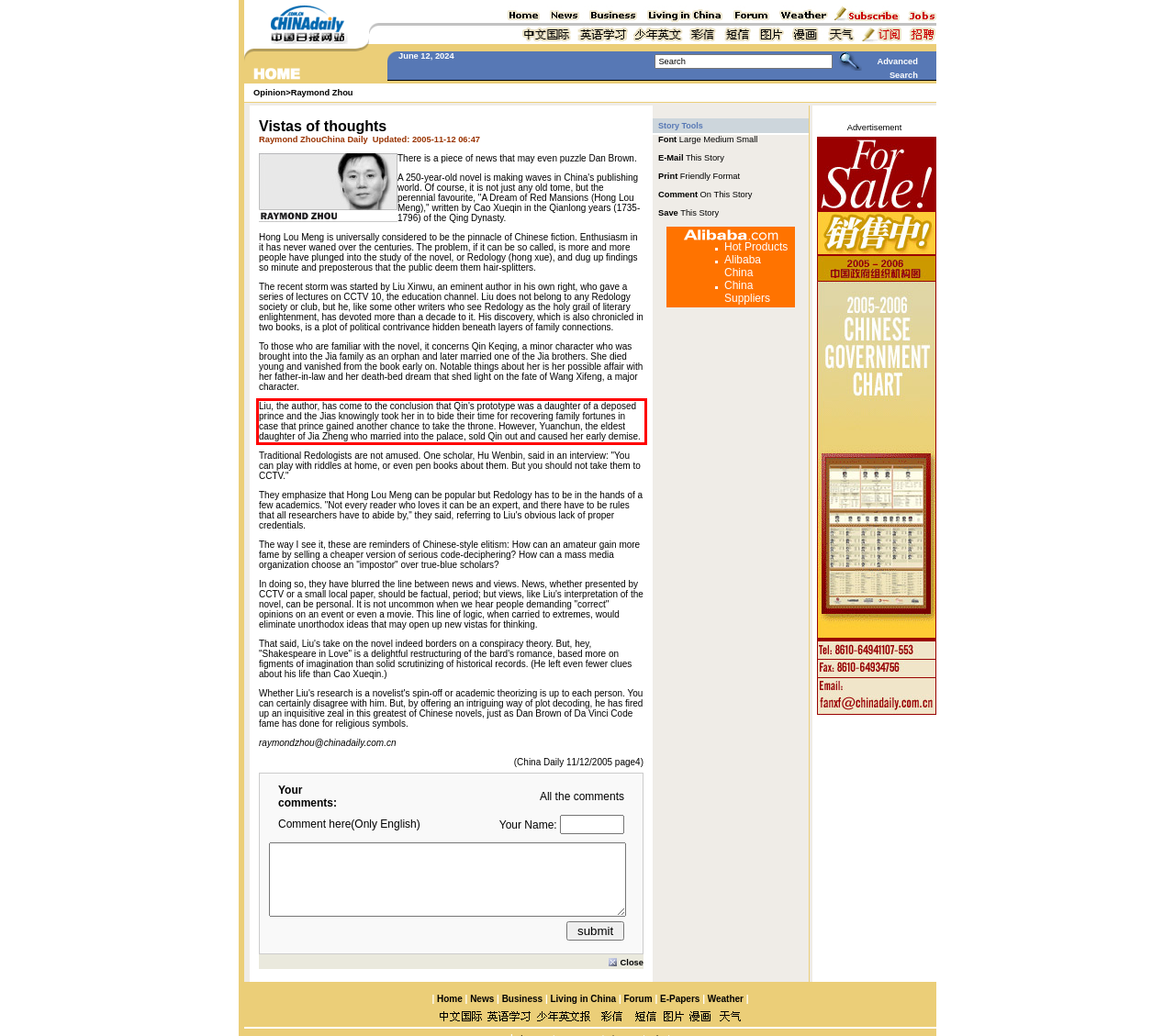You are presented with a screenshot containing a red rectangle. Extract the text found inside this red bounding box.

Liu, the author, has come to the conclusion that Qin's prototype was a daughter of a deposed prince and the Jias knowingly took her in to bide their time for recovering family fortunes in case that prince gained another chance to take the throne. However, Yuanchun, the eldest daughter of Jia Zheng who married into the palace, sold Qin out and caused her early demise.